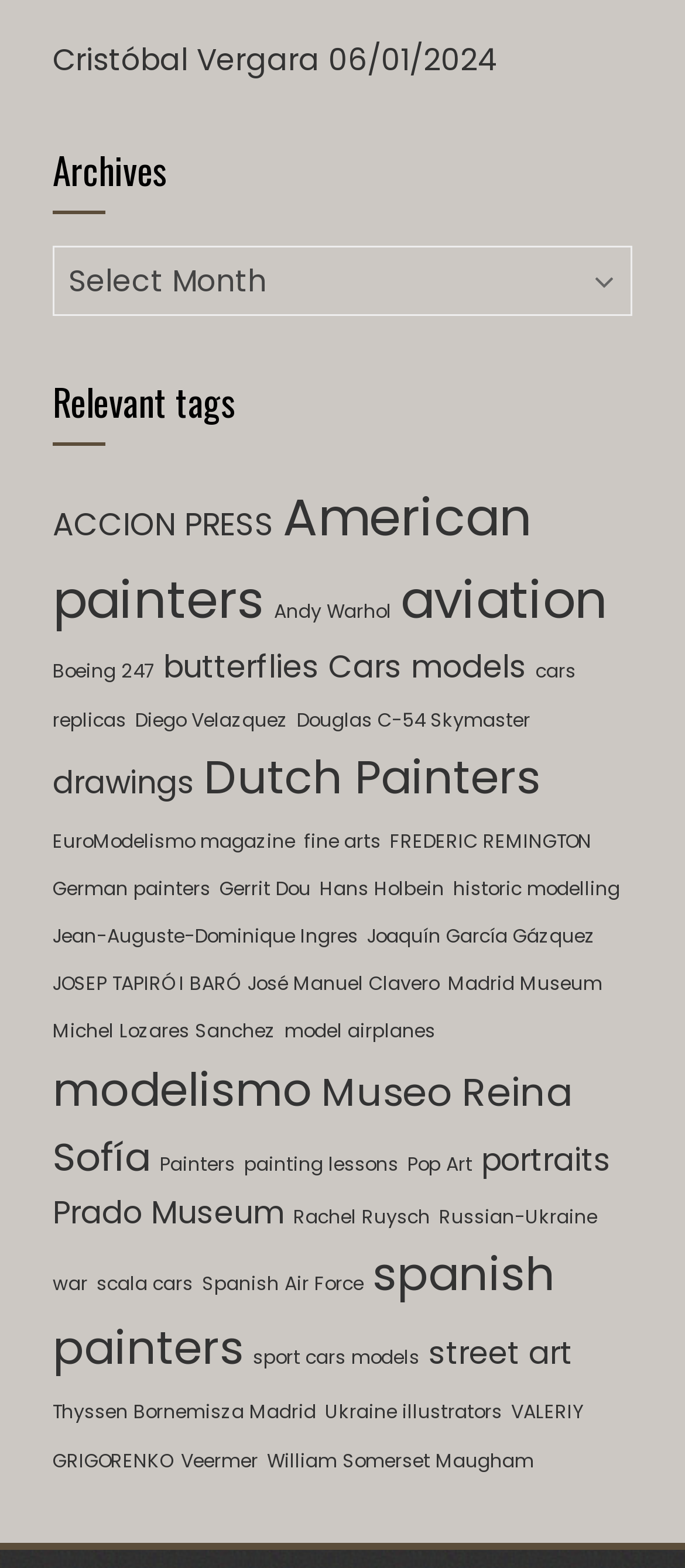Identify and provide the bounding box for the element described by: "JOSEP TAPIRÓ I BARÓ".

[0.077, 0.619, 0.349, 0.636]